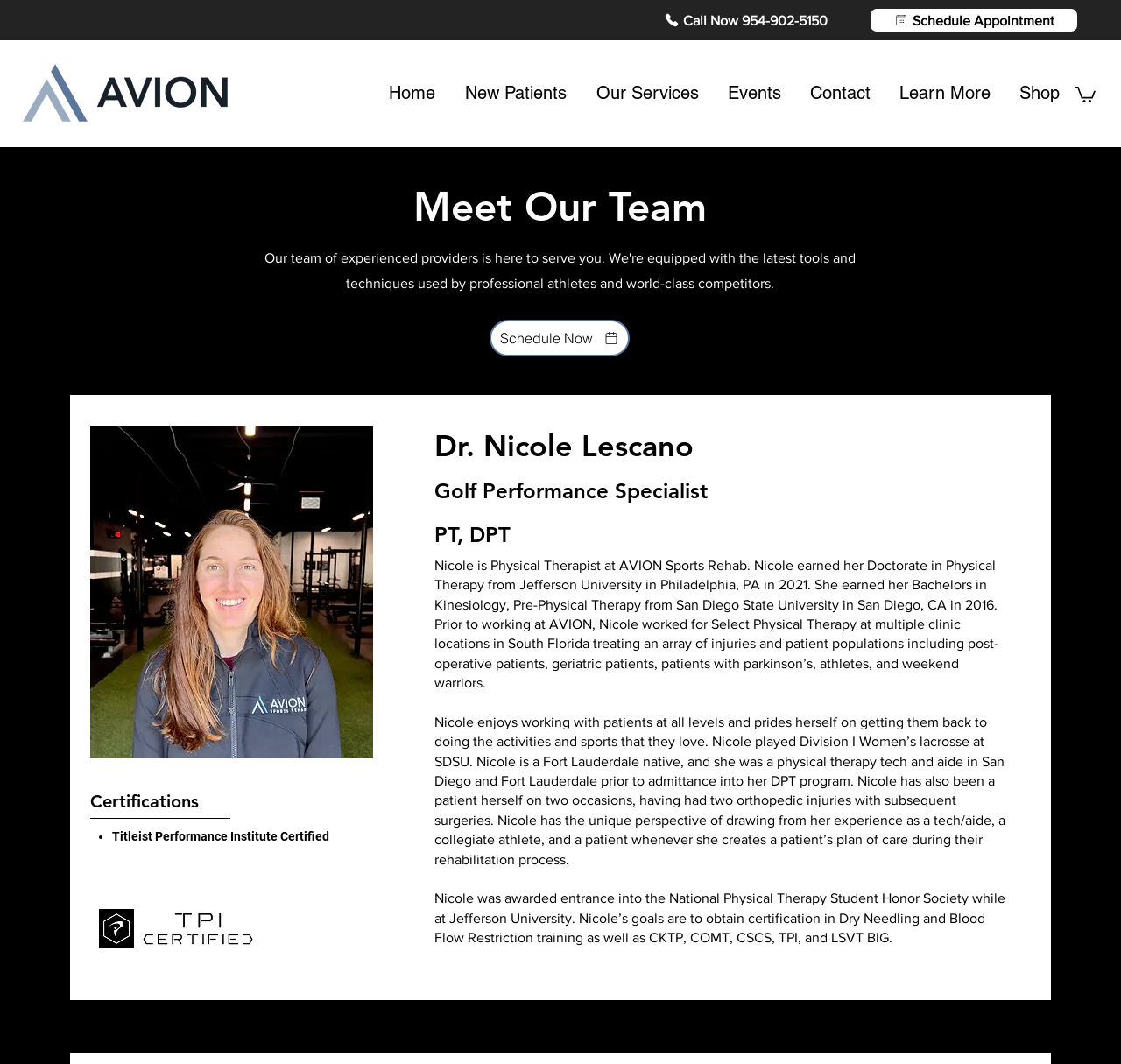Please identify the bounding box coordinates of the clickable area that will fulfill the following instruction: "Go to homepage". The coordinates should be in the format of four float numbers between 0 and 1, i.e., [left, top, right, bottom].

[0.335, 0.072, 0.403, 0.104]